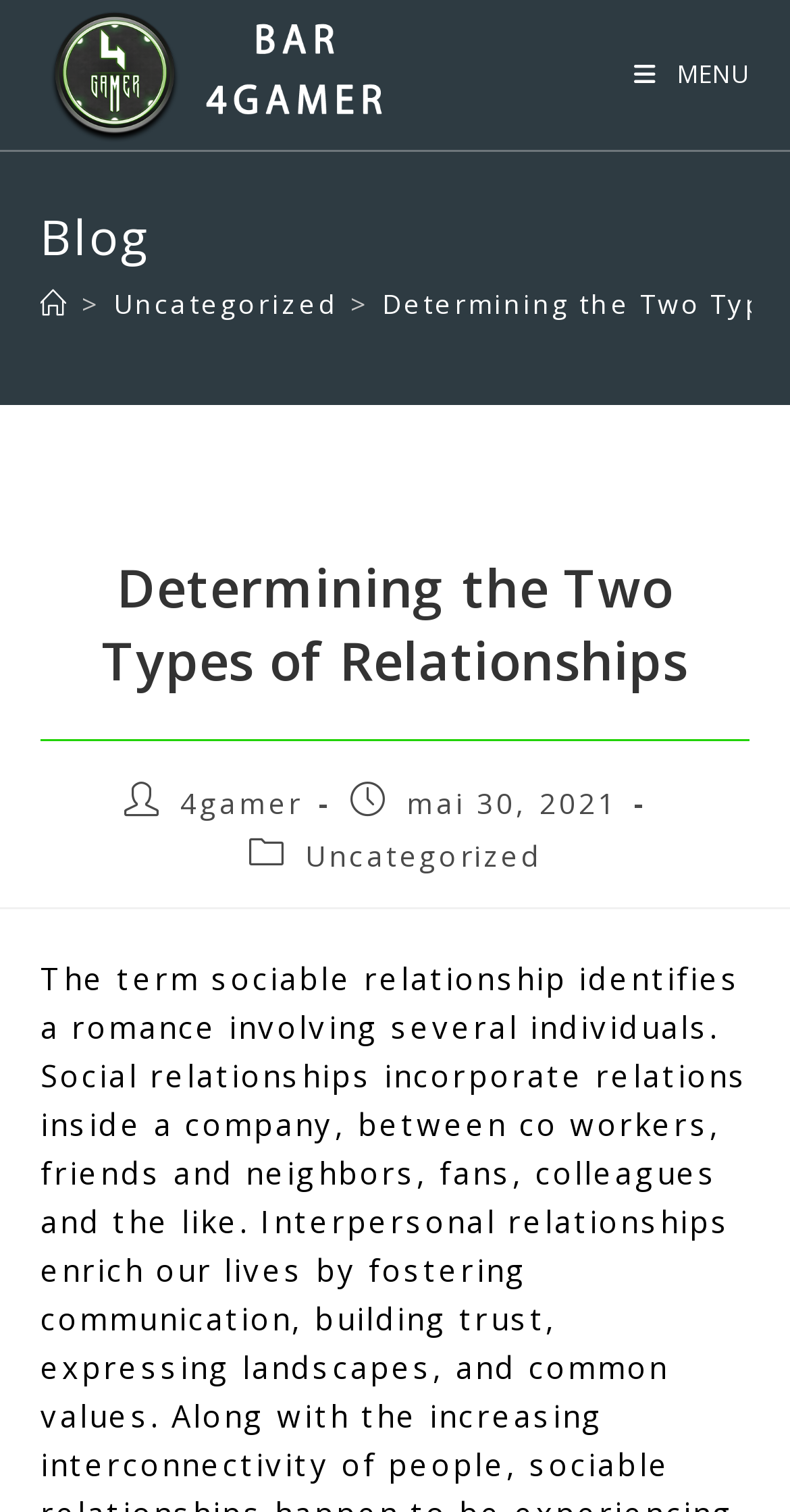What is above the post title?
Answer with a single word or phrase, using the screenshot for reference.

Menu and navigation